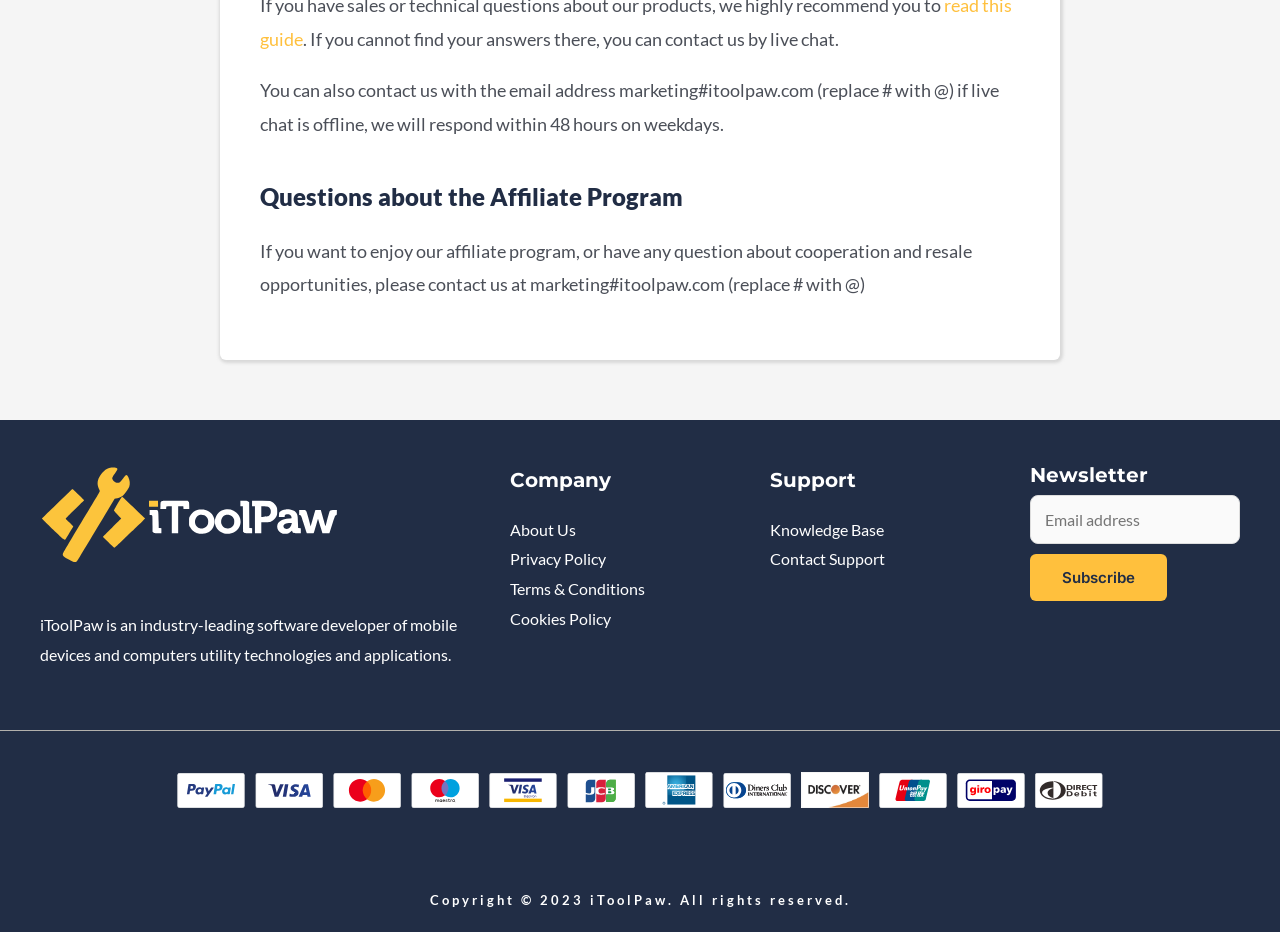Please predict the bounding box coordinates (top-left x, top-left y, bottom-right x, bottom-right y) for the UI element in the screenshot that fits the description: Subscribe

[0.805, 0.594, 0.912, 0.645]